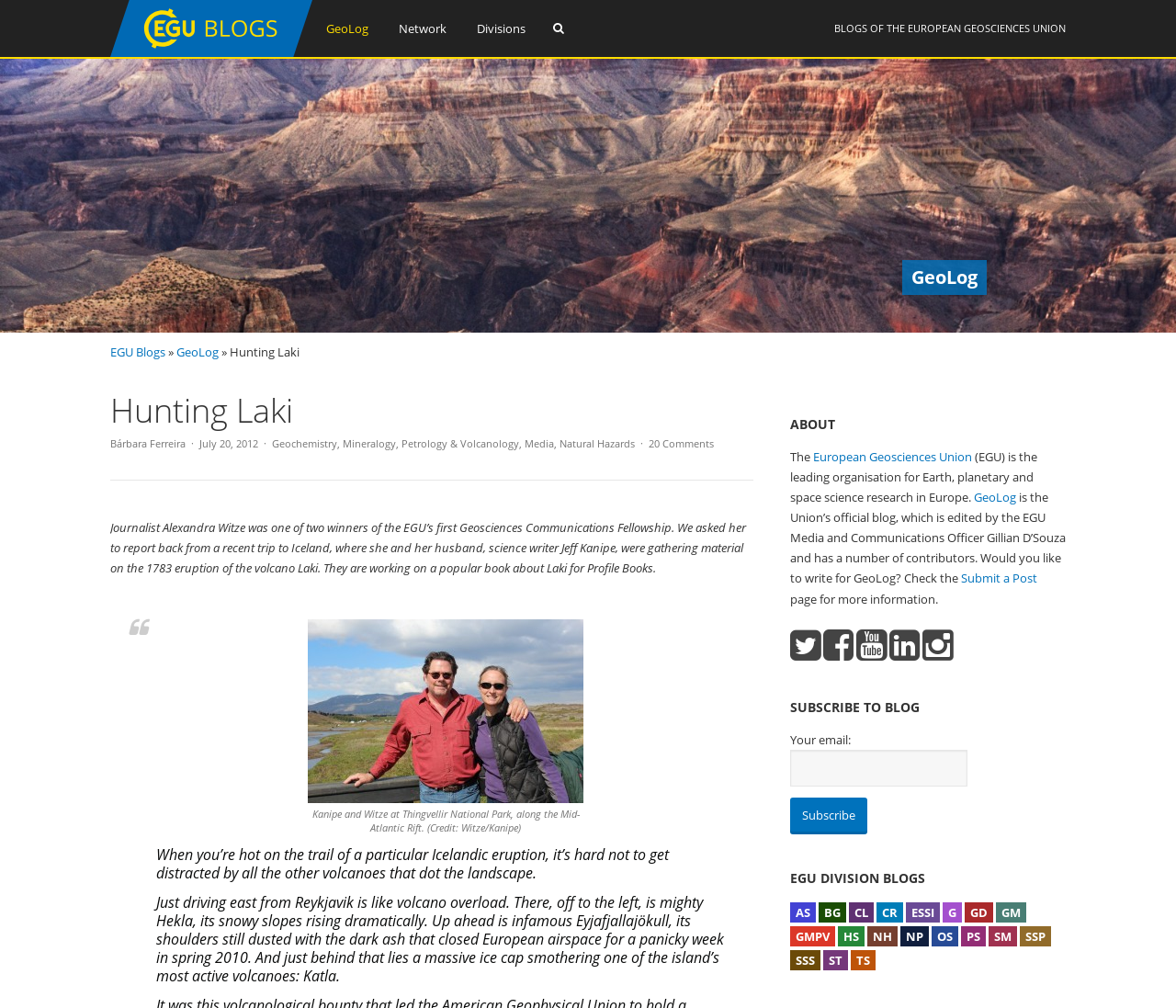Specify the bounding box coordinates of the area to click in order to execute this command: 'Visit the 'European Geosciences Union' website'. The coordinates should consist of four float numbers ranging from 0 to 1, and should be formatted as [left, top, right, bottom].

[0.691, 0.445, 0.827, 0.461]